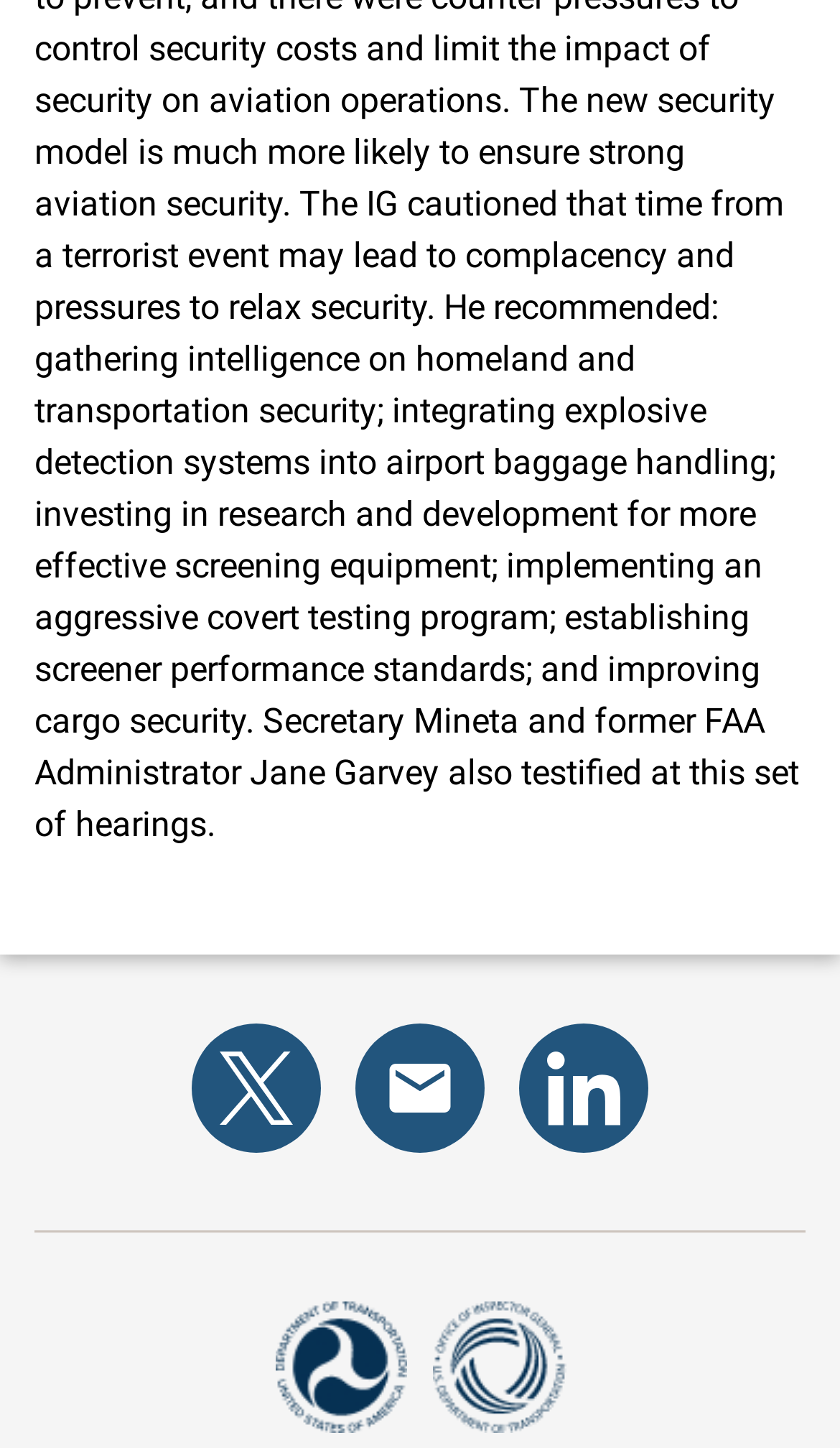Given the element description: "alt="LinkedIn"", predict the bounding box coordinates of the UI element it refers to, using four float numbers between 0 and 1, i.e., [left, top, right, bottom].

[0.651, 0.761, 0.738, 0.79]